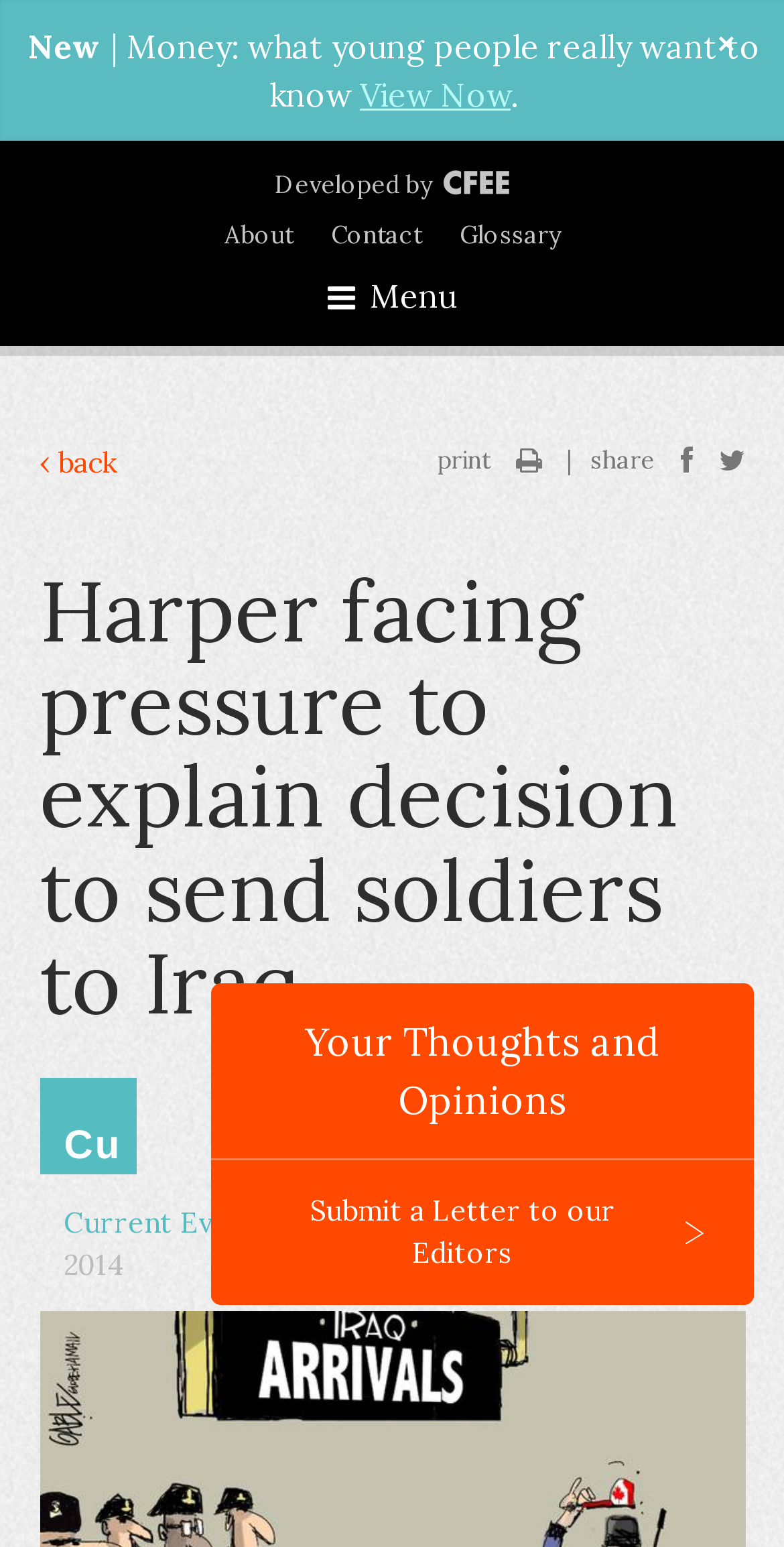What is the topic of the current event?
Observe the image and answer the question with a one-word or short phrase response.

Harper facing pressure to explain decision to send soldiers to Iraq